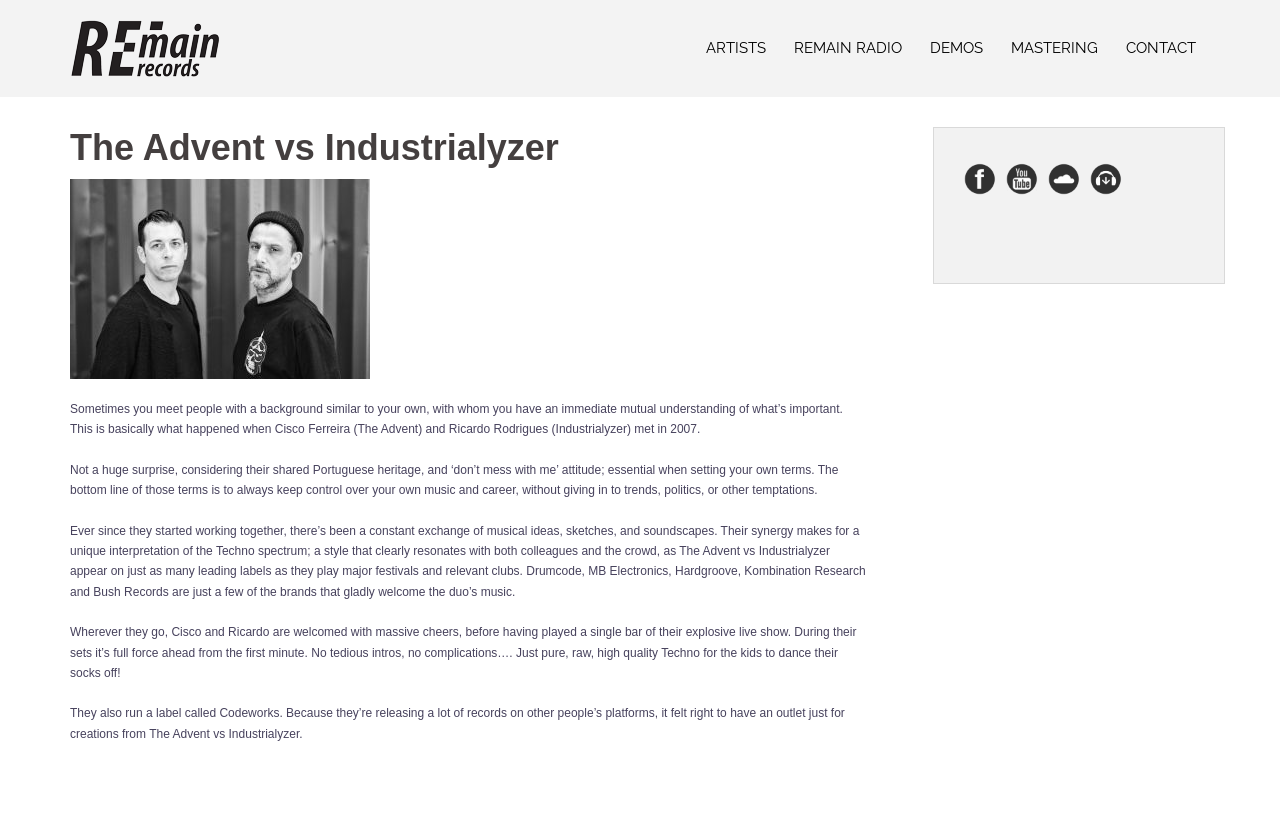What is the name of the label run by The Advent vs Industrialyzer?
Please provide a single word or phrase as your answer based on the screenshot.

Codeworks